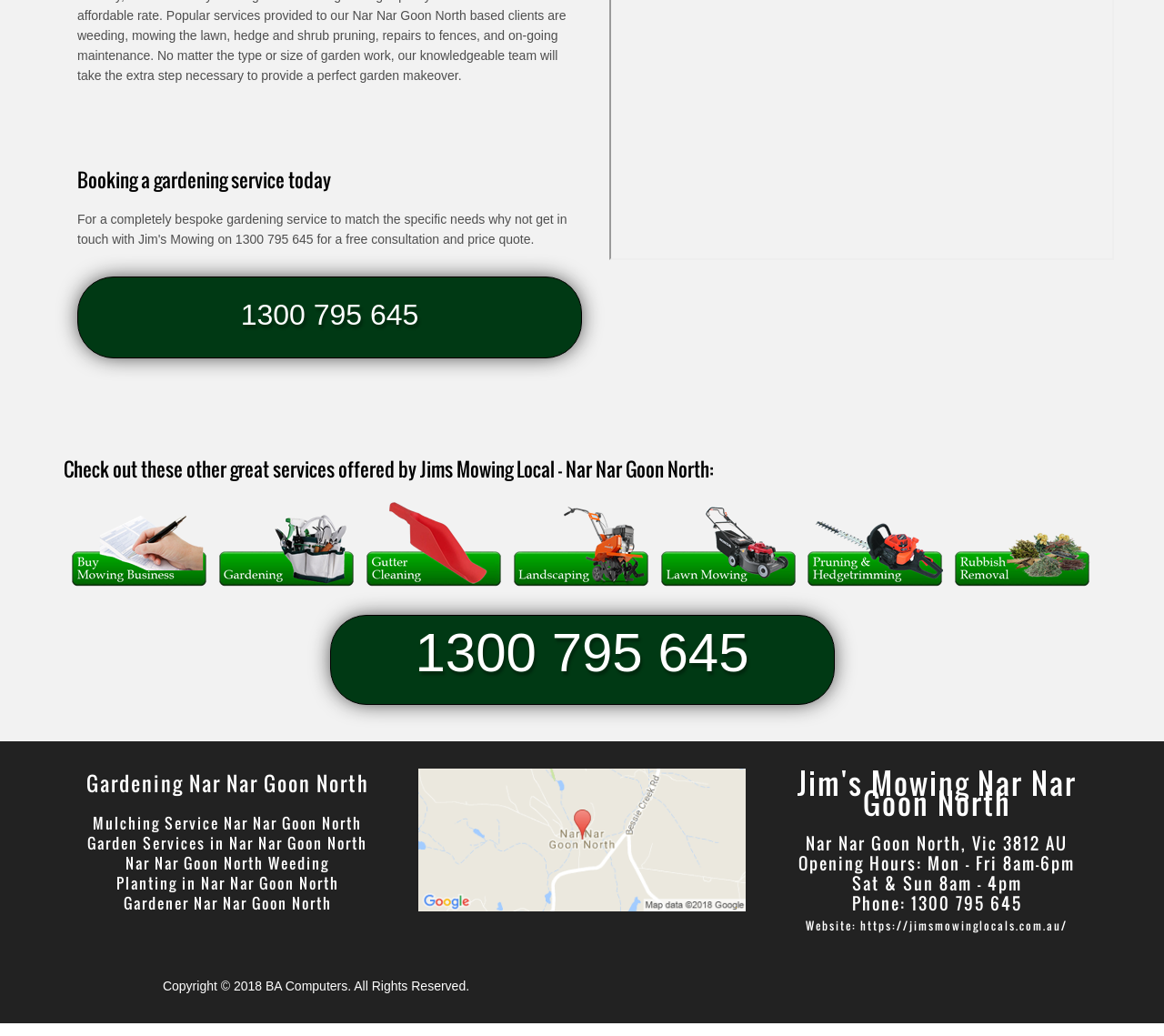Provide the bounding box coordinates of the HTML element described by the text: "alt="The Jim's Lawn Mowing Logo"". The coordinates should be in the format [left, top, right, bottom] with values between 0 and 1.

[0.359, 0.742, 0.641, 0.88]